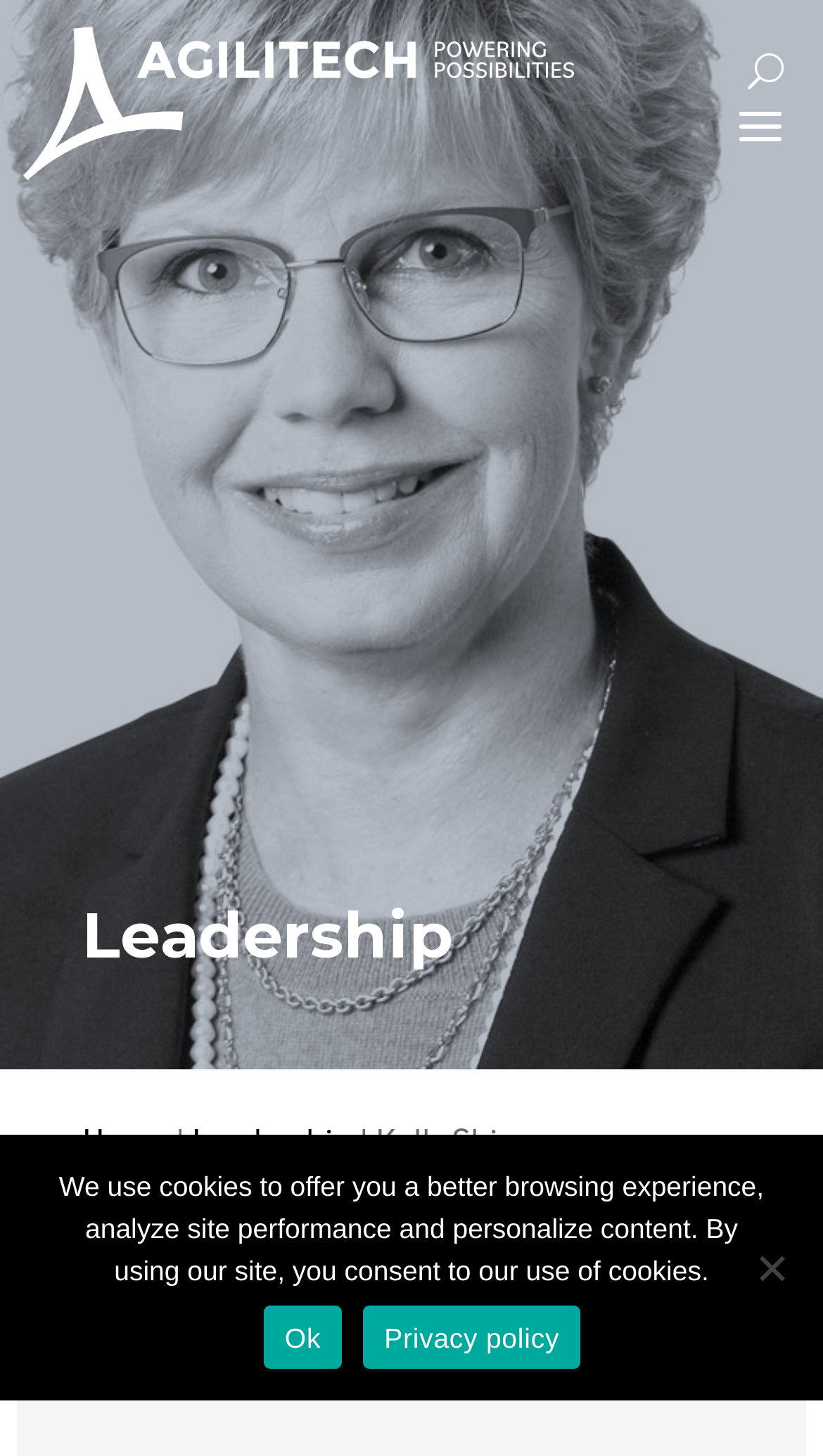Using the description "Ok", locate and provide the bounding box of the UI element.

[0.32, 0.897, 0.416, 0.94]